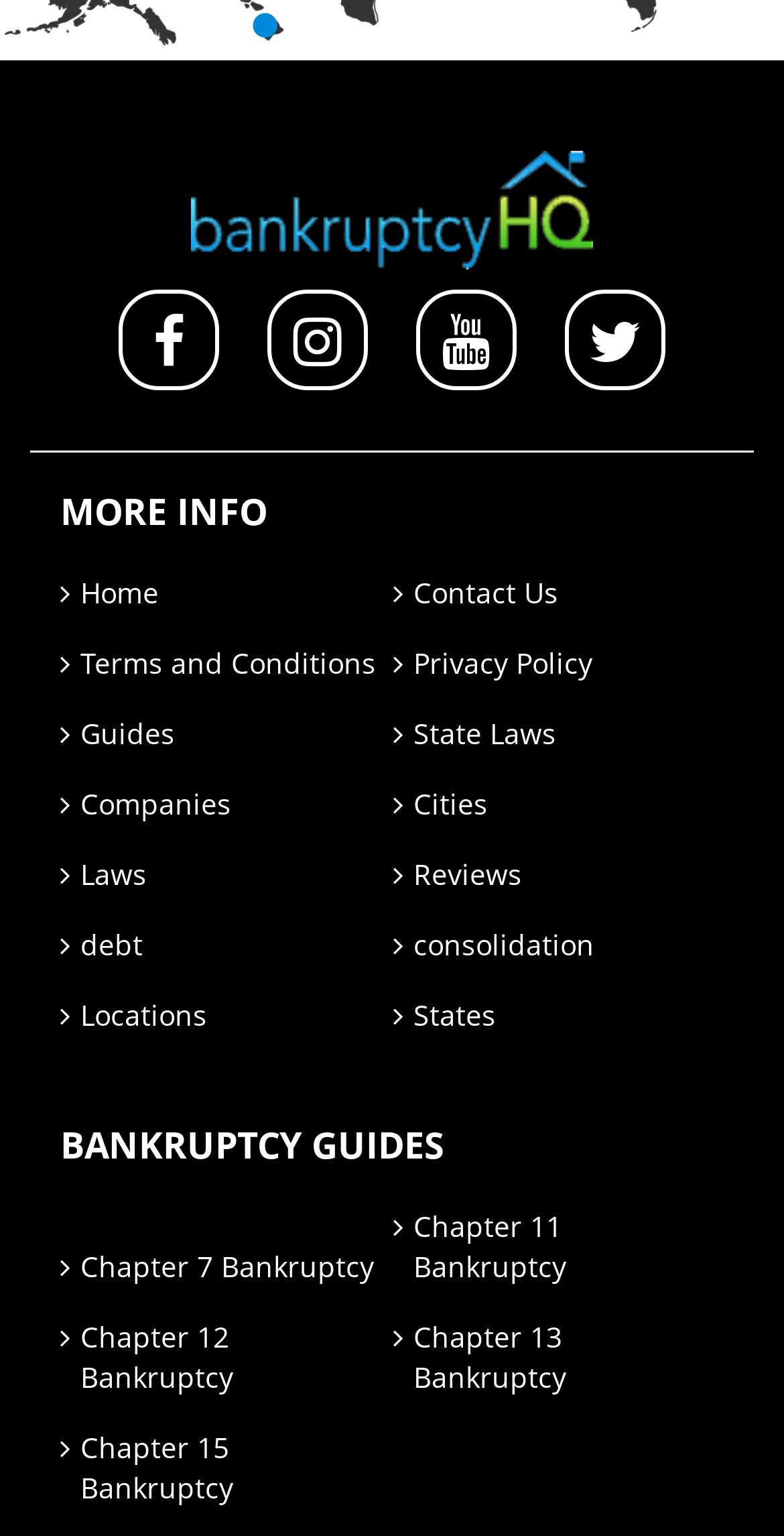Find the bounding box coordinates of the element to click in order to complete this instruction: "View MORE INFO". The bounding box coordinates must be four float numbers between 0 and 1, denoted as [left, top, right, bottom].

[0.077, 0.321, 0.923, 0.347]